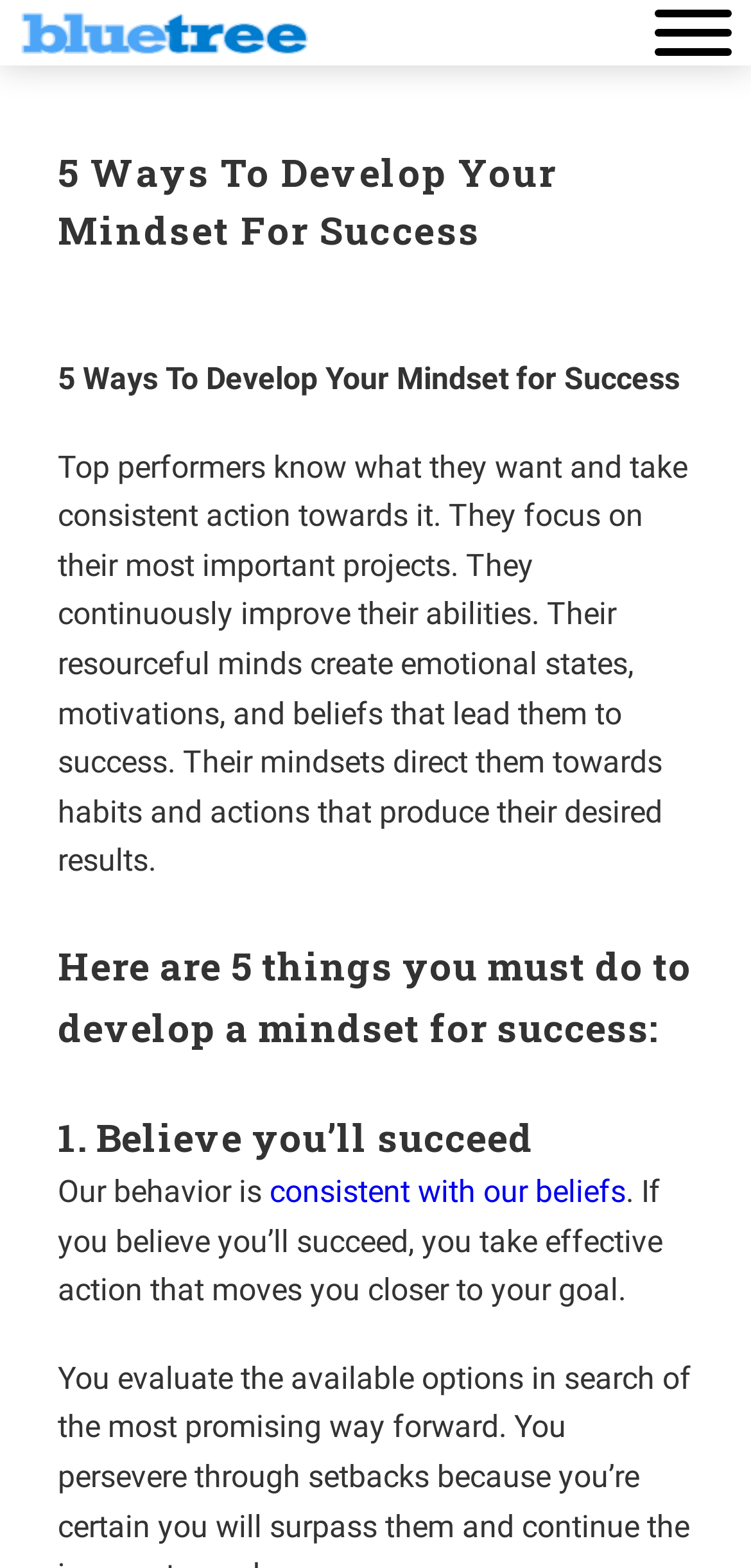Review the image closely and give a comprehensive answer to the question: What do top performers focus on?

According to the text 'Top performers know what they want and take consistent action towards it. They focus on their most important projects.', top performers focus on their most important projects.